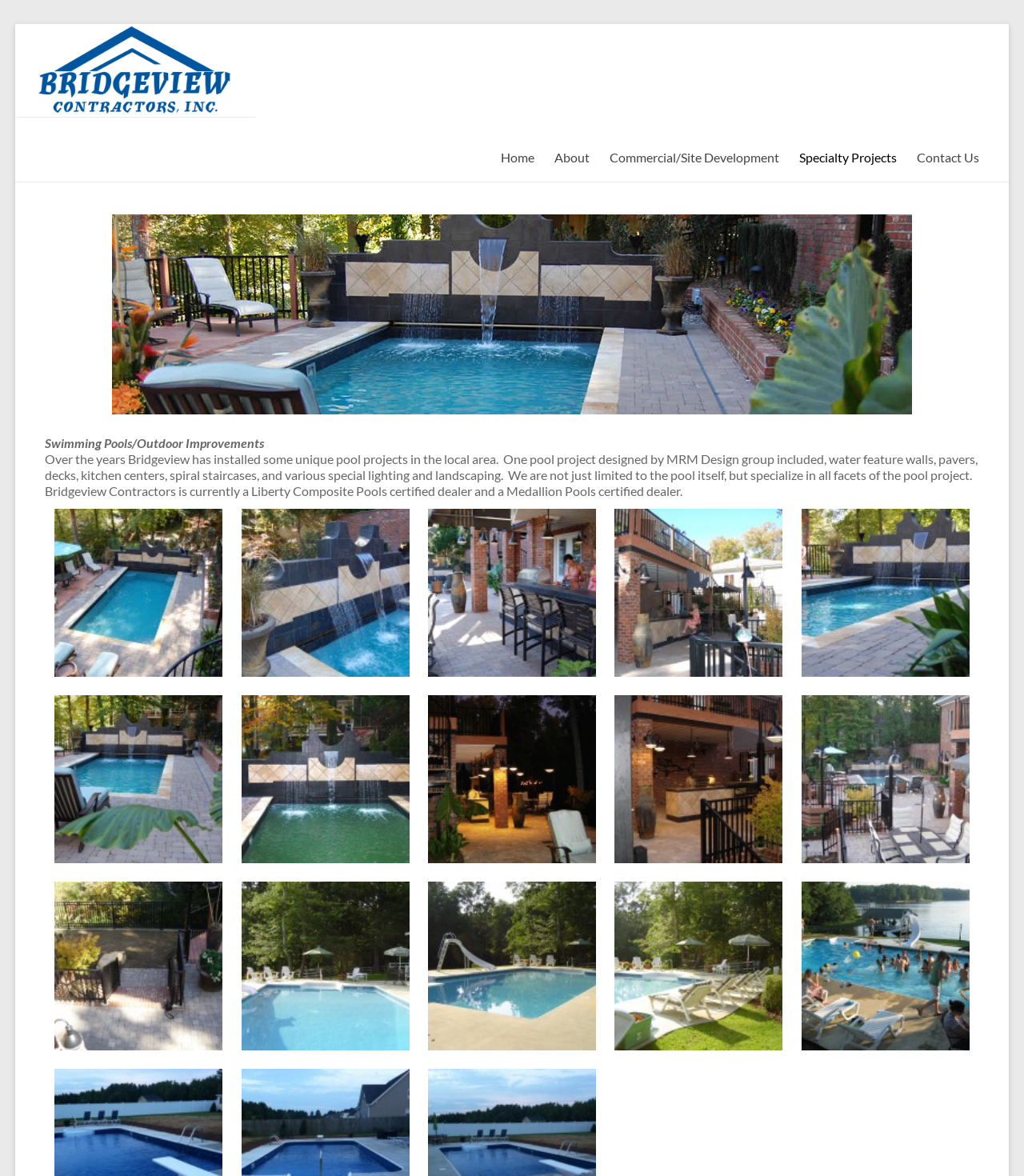Locate the bounding box coordinates of the area that needs to be clicked to fulfill the following instruction: "Click the 'Contact Us' link". The coordinates should be in the format of four float numbers between 0 and 1, namely [left, top, right, bottom].

[0.895, 0.124, 0.956, 0.144]